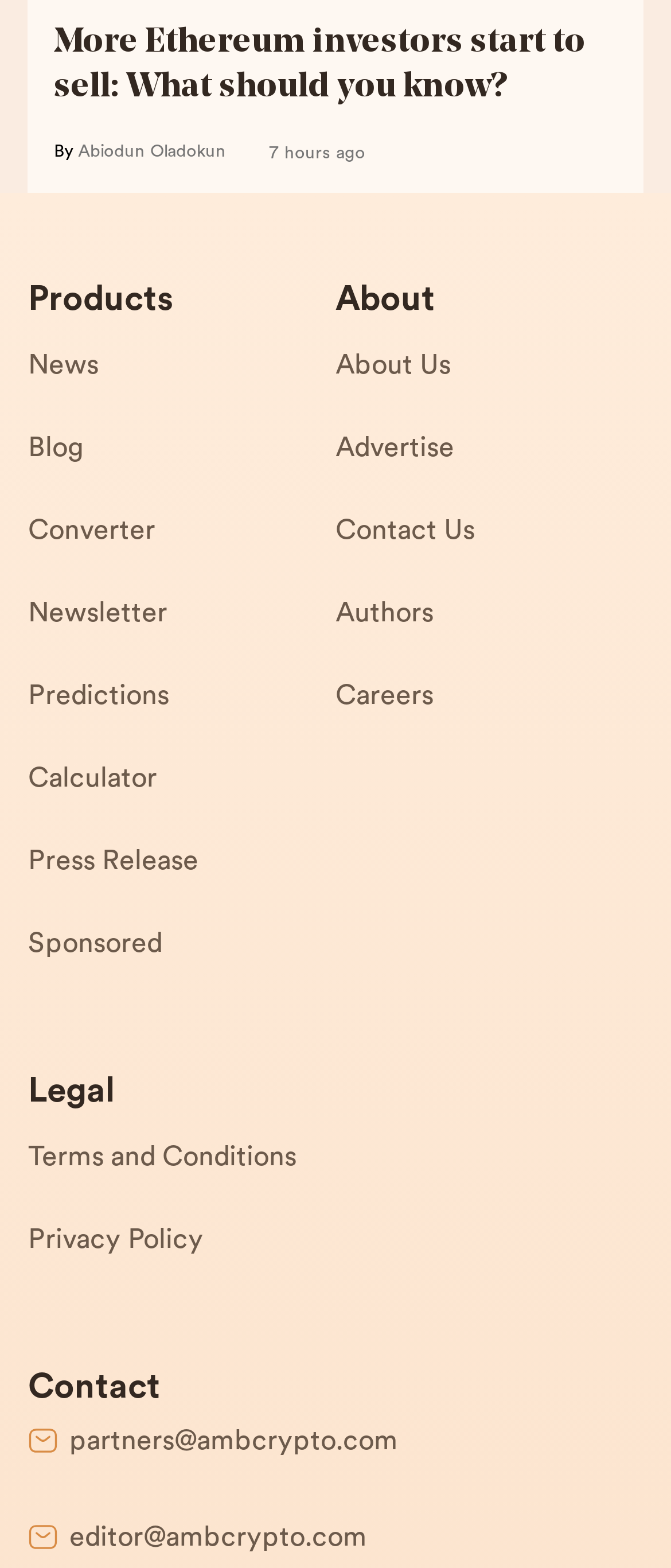Identify the bounding box coordinates for the element that needs to be clicked to fulfill this instruction: "Contact the website via email". Provide the coordinates in the format of four float numbers between 0 and 1: [left, top, right, bottom].

[0.103, 0.909, 0.593, 0.961]